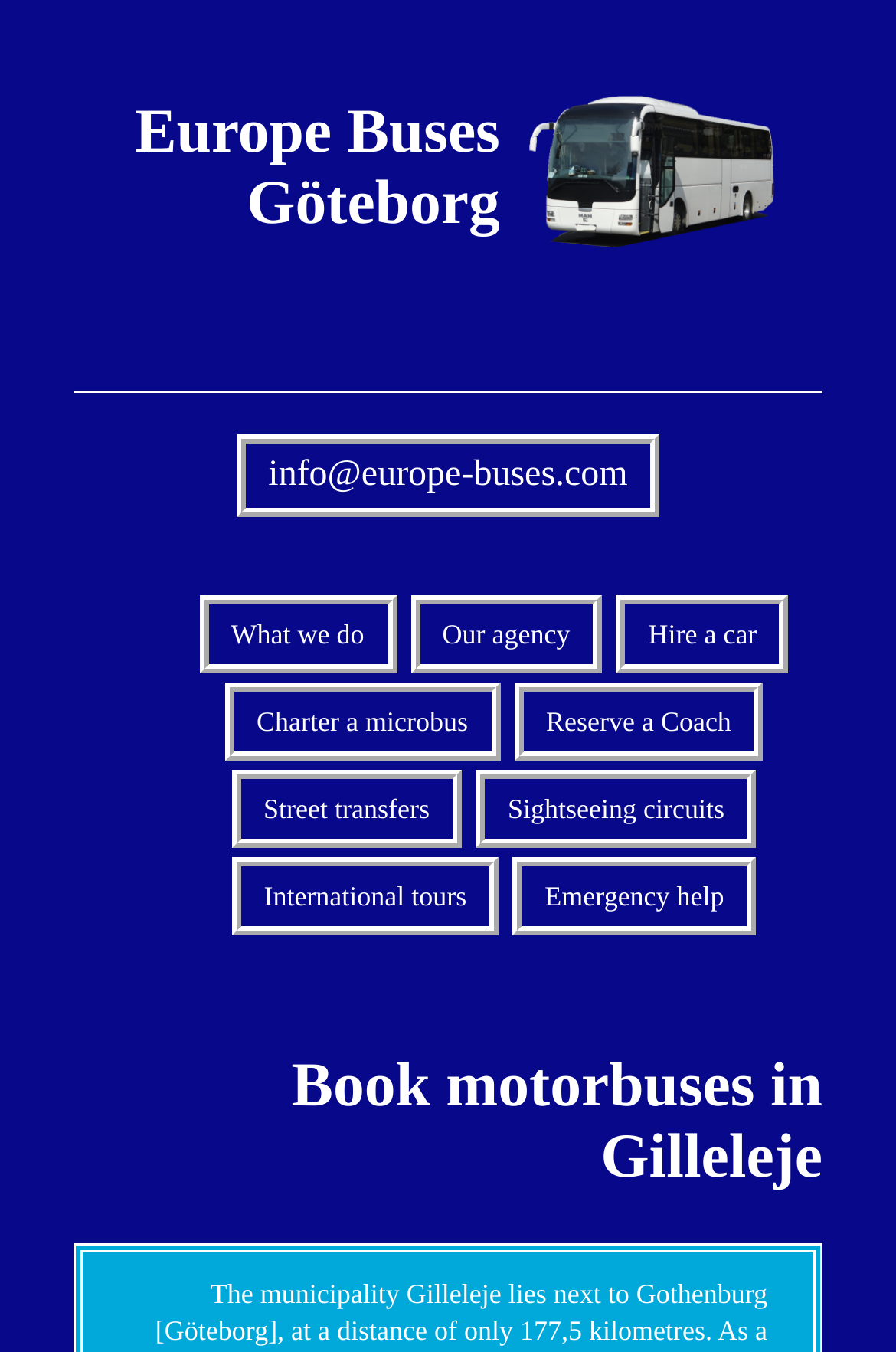What regions does Europe Buses Göteborg operate in?
Refer to the image and provide a concise answer in one word or phrase.

Gilleleje and Capital Region of Denmark